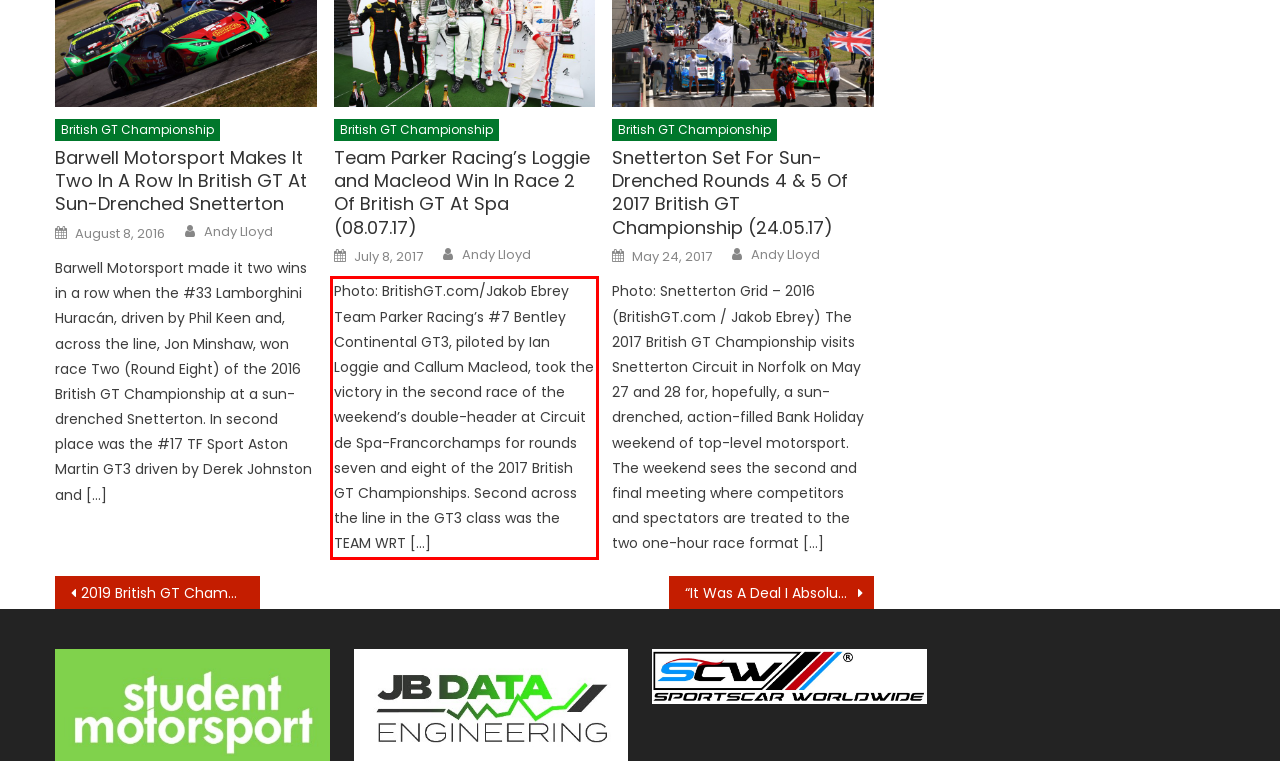Please look at the screenshot provided and find the red bounding box. Extract the text content contained within this bounding box.

Photo: BritishGT.com/Jakob Ebrey Team Parker Racing’s #7 Bentley Continental GT3, piloted by Ian Loggie and Callum Macleod, took the victory in the second race of the weekend’s double-header at Circuit de Spa-Francorchamps for rounds seven and eight of the 2017 British GT Championships. Second across the line in the GT3 class was the TEAM WRT […]